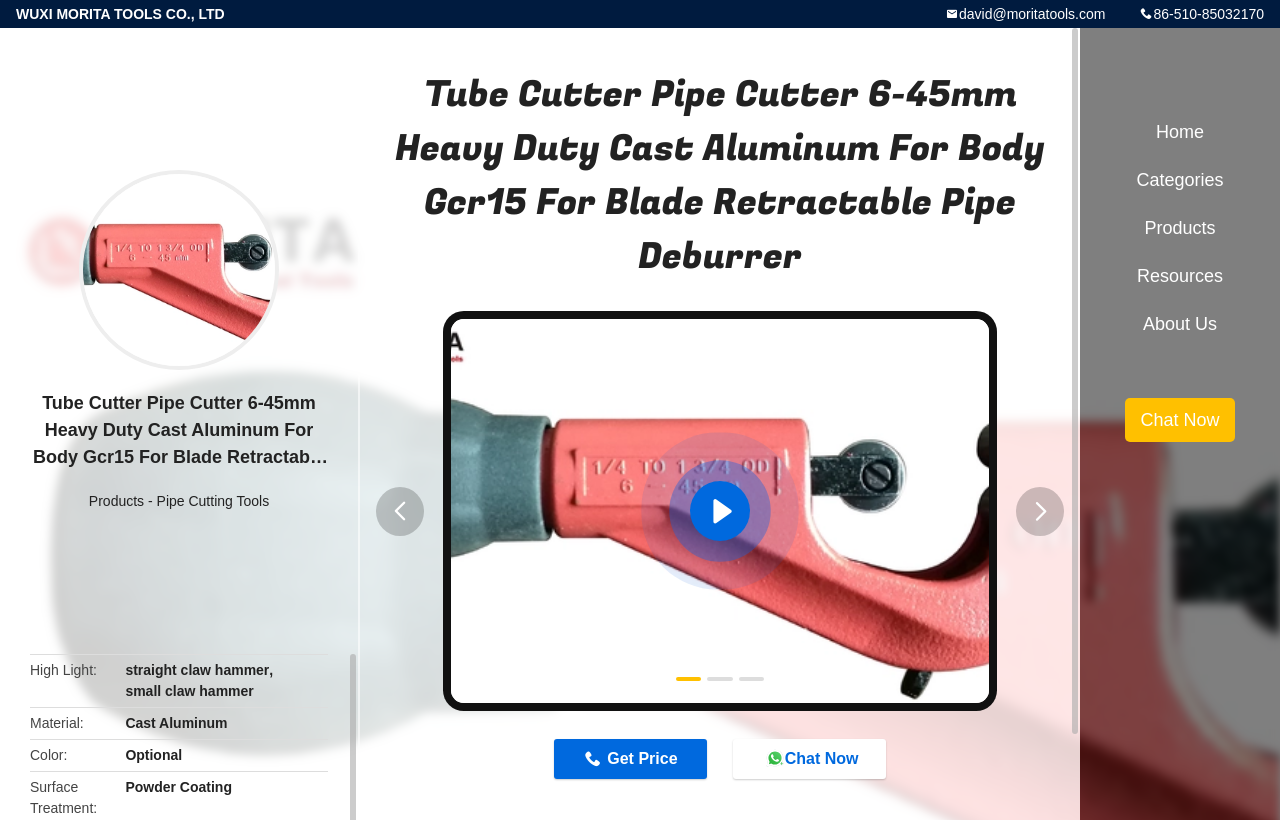What is the company name?
Use the image to give a comprehensive and detailed response to the question.

The company name is found in the static text element at the top of the webpage, which reads 'WUXI MORITA TOOLS CO., LTD'.